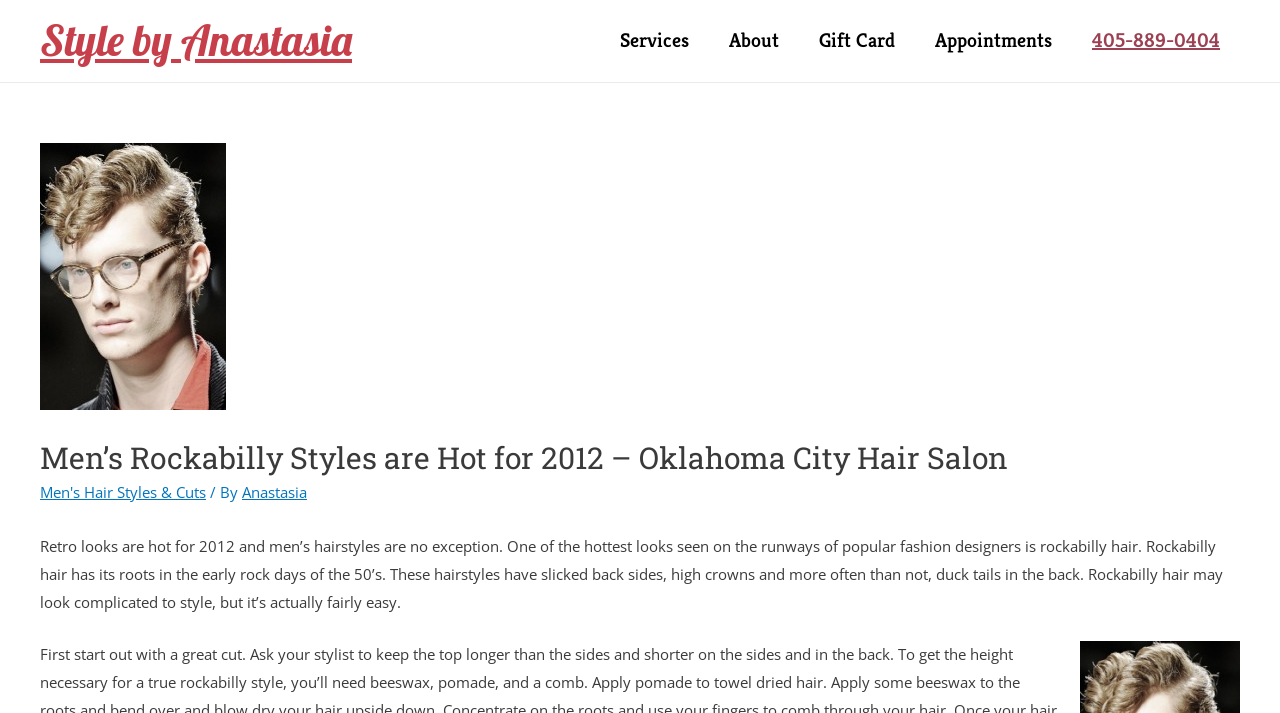Identify the bounding box coordinates for the UI element described as: "Style by Anastasia".

[0.031, 0.018, 0.275, 0.094]